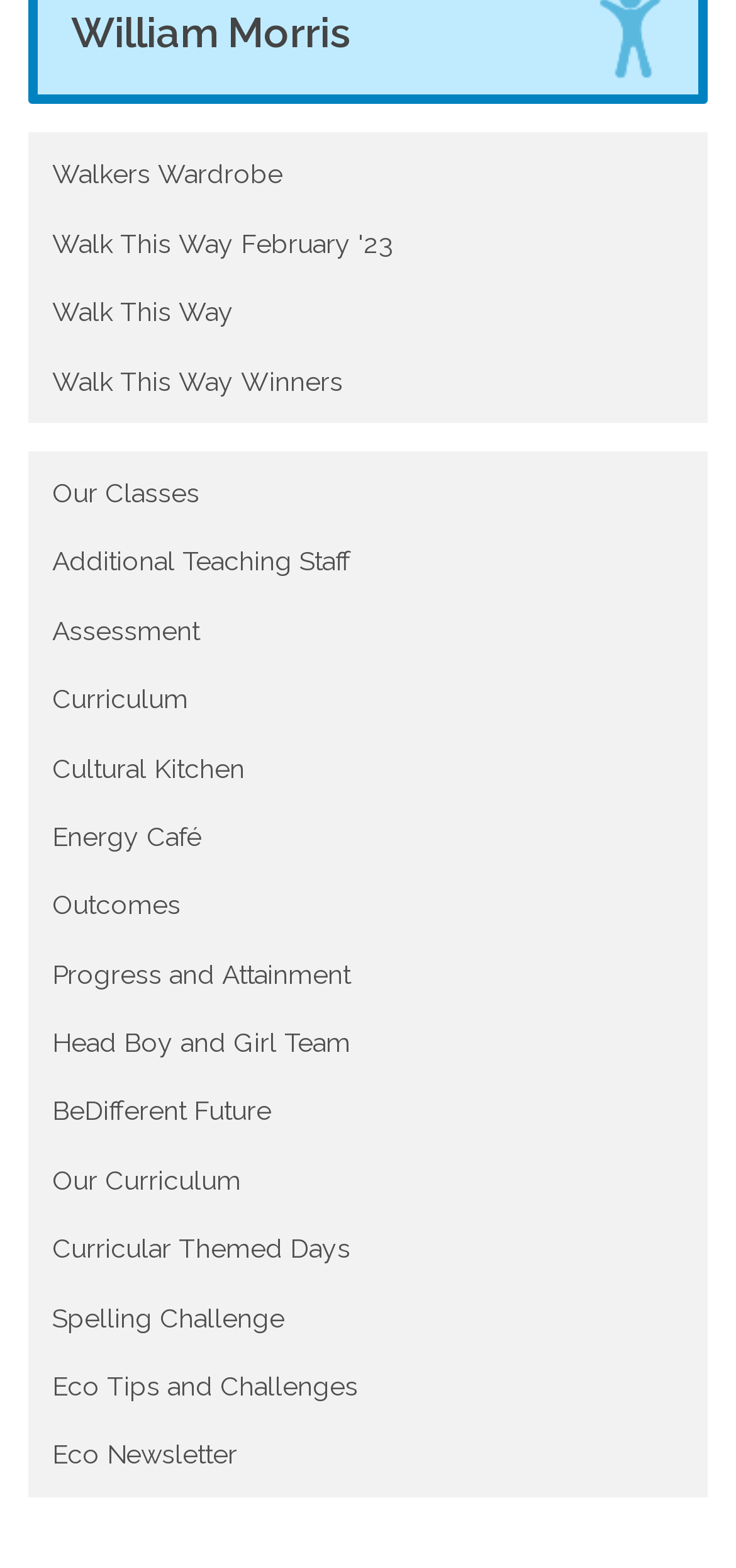Find the bounding box coordinates for the area that must be clicked to perform this action: "View Walkers Wardrobe".

[0.049, 0.09, 0.951, 0.133]